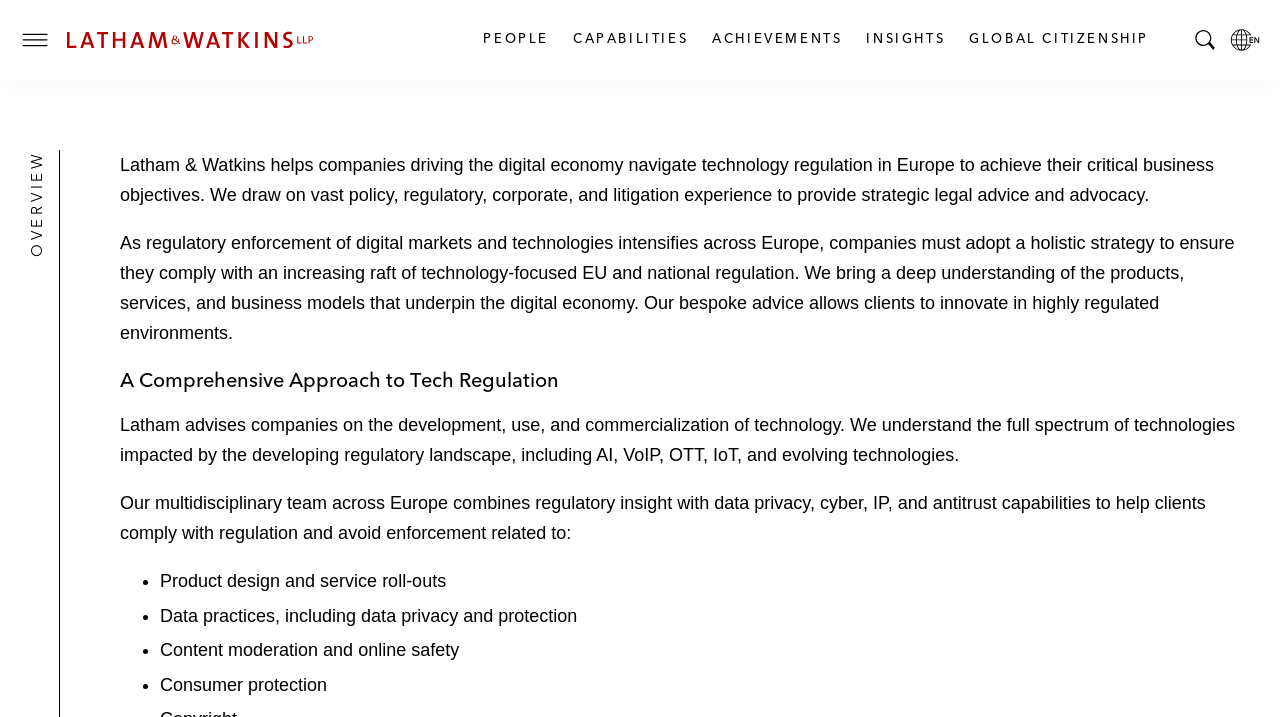Answer the question using only one word or a concise phrase: What are some areas of regulation that the law firm advises on?

Product design, data practices, content moderation, and consumer protection